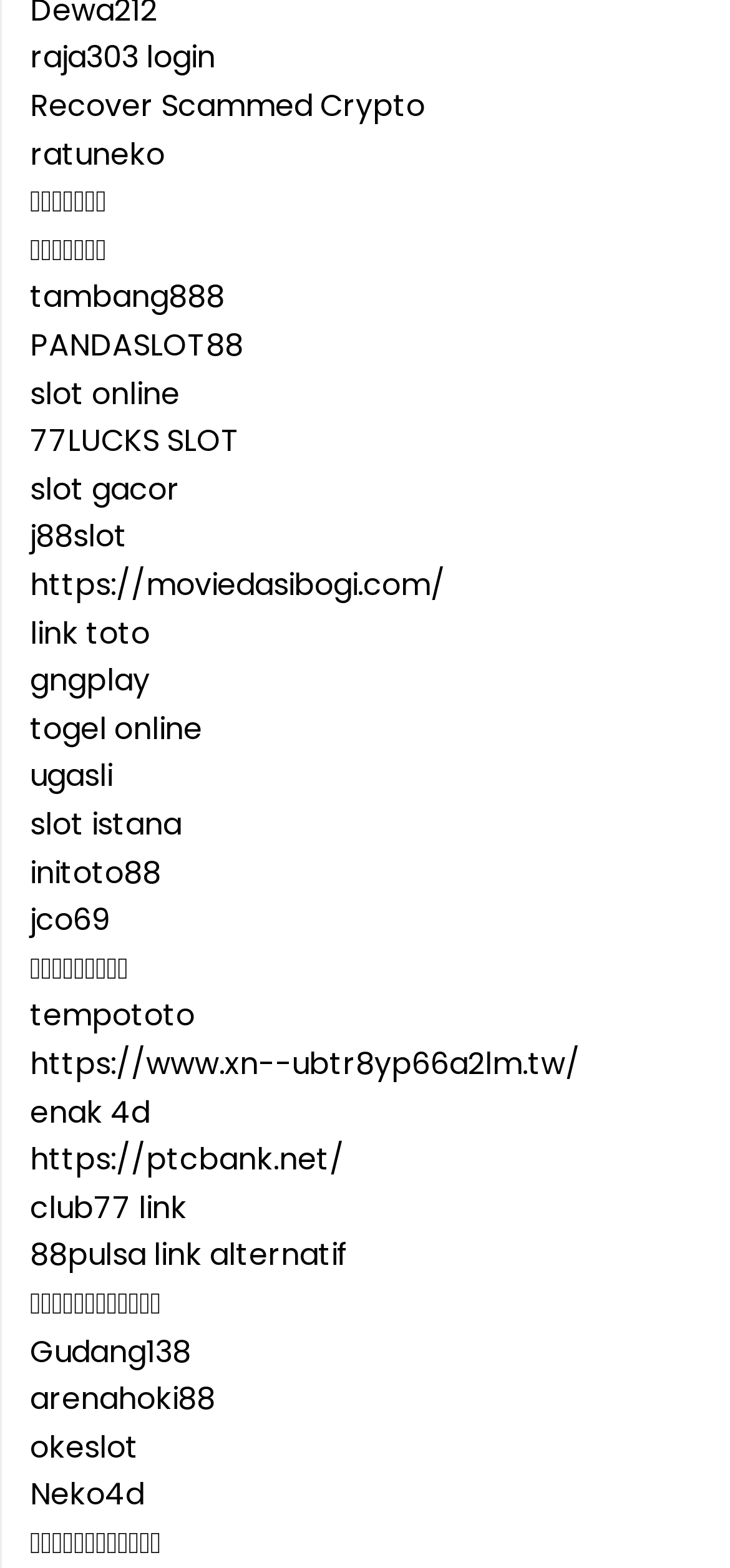Determine the bounding box coordinates of the target area to click to execute the following instruction: "Go to 'togel online'."

[0.041, 0.451, 0.277, 0.478]